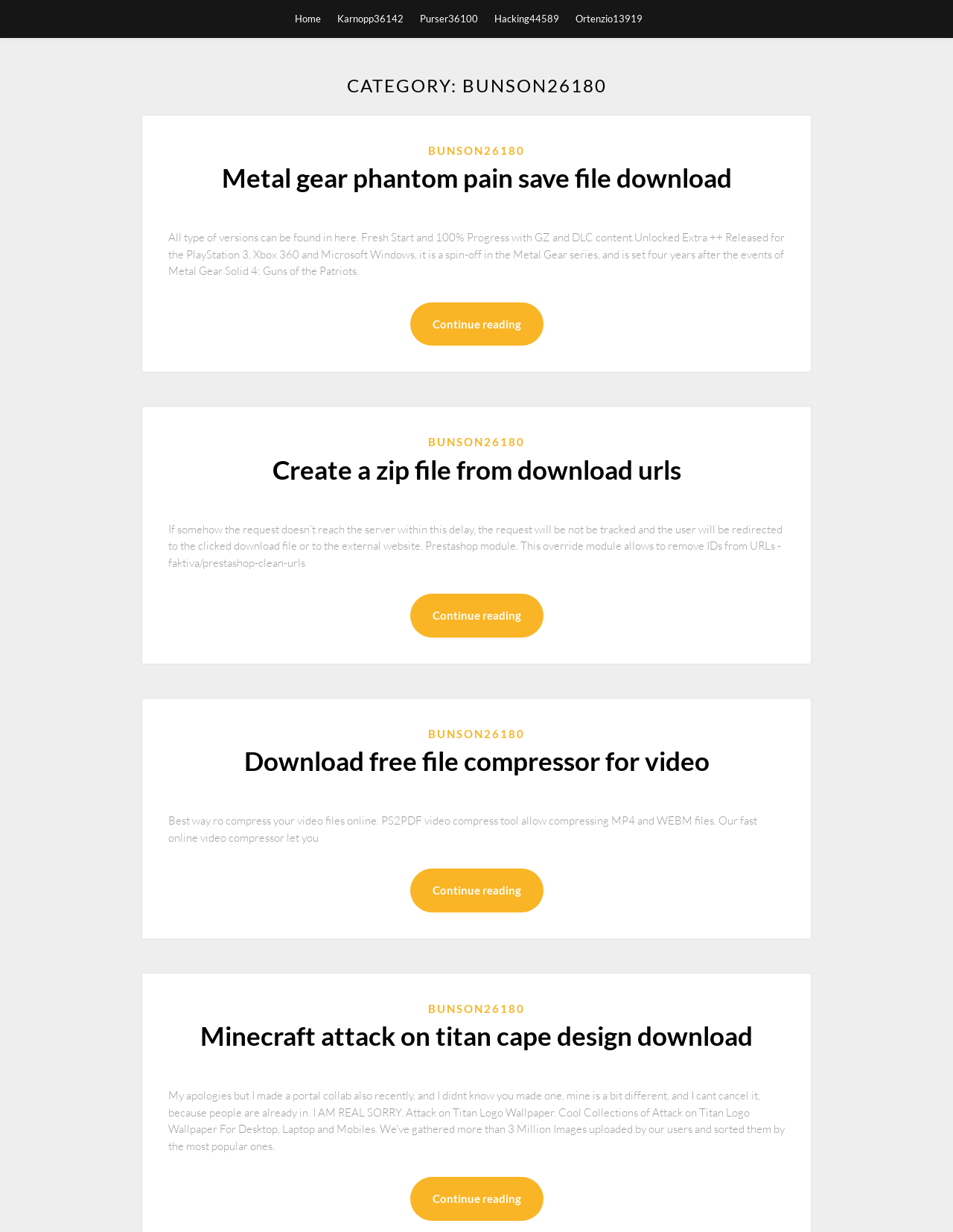Determine the bounding box coordinates of the section I need to click to execute the following instruction: "Continue reading about Create a zip file from download urls". Provide the coordinates as four float numbers between 0 and 1, i.e., [left, top, right, bottom].

[0.43, 0.482, 0.57, 0.517]